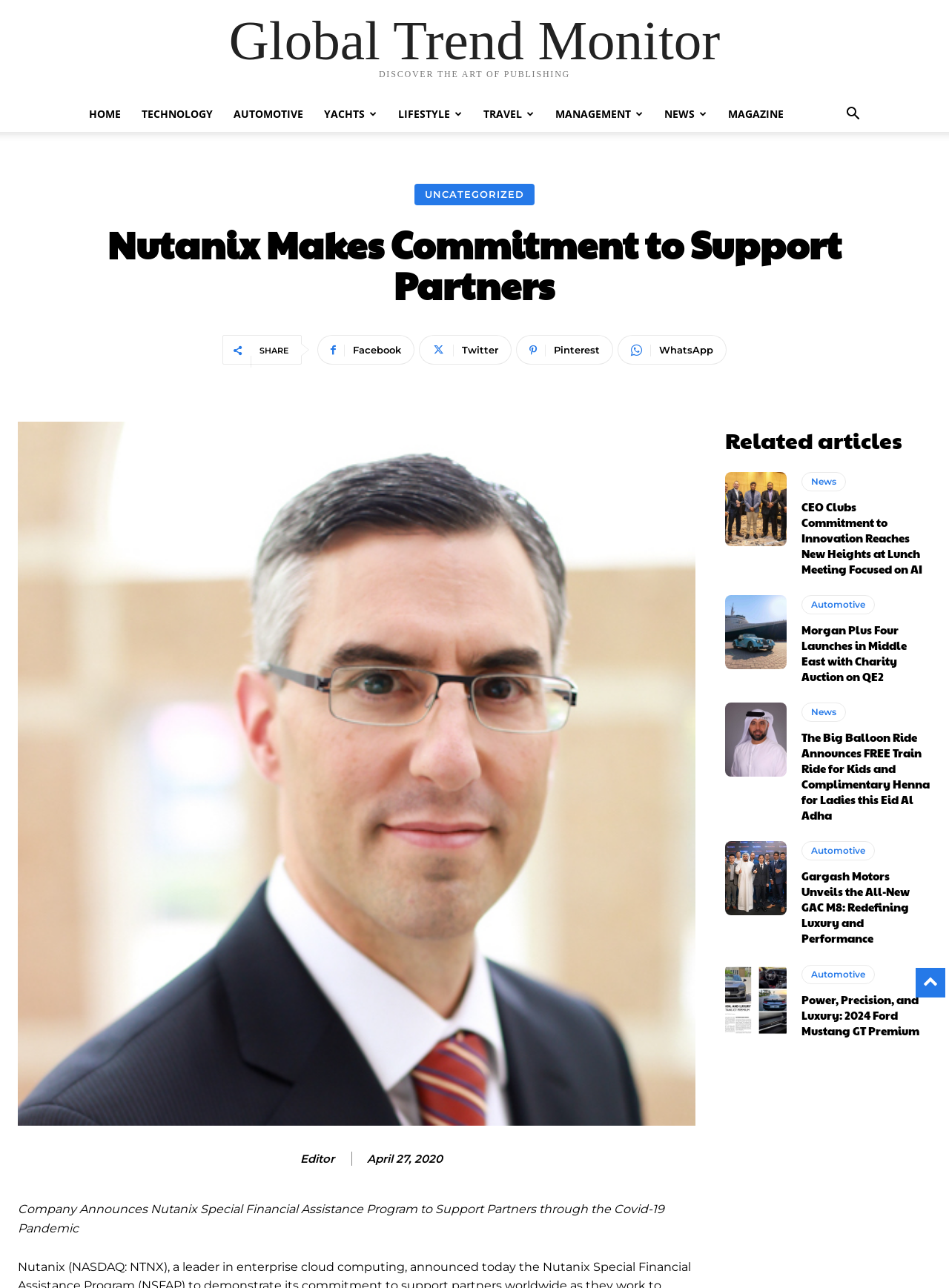Please identify the bounding box coordinates of the element's region that should be clicked to execute the following instruction: "Search for something". The bounding box coordinates must be four float numbers between 0 and 1, i.e., [left, top, right, bottom].

[0.88, 0.084, 0.917, 0.095]